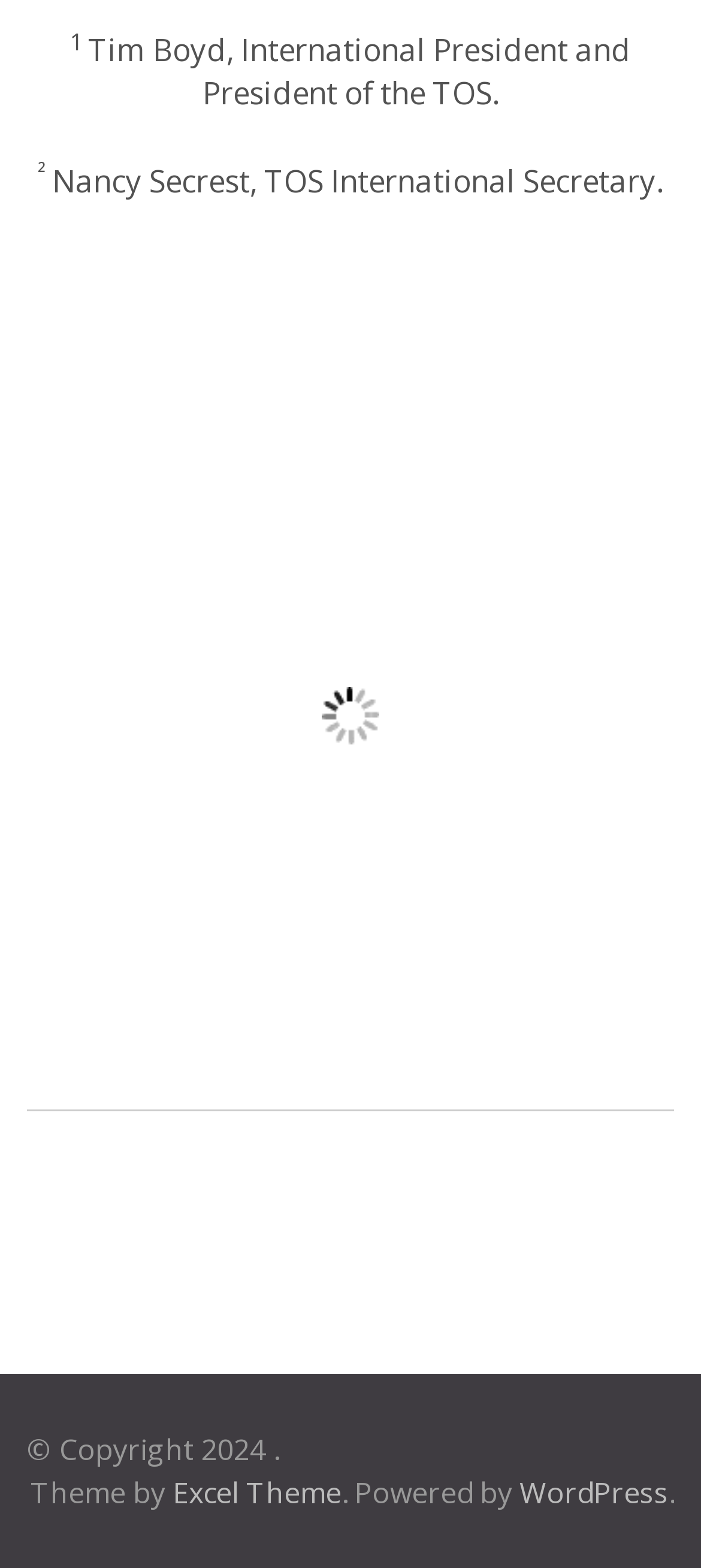Identify the bounding box of the UI component described as: "WordPress".

[0.741, 0.94, 0.954, 0.965]